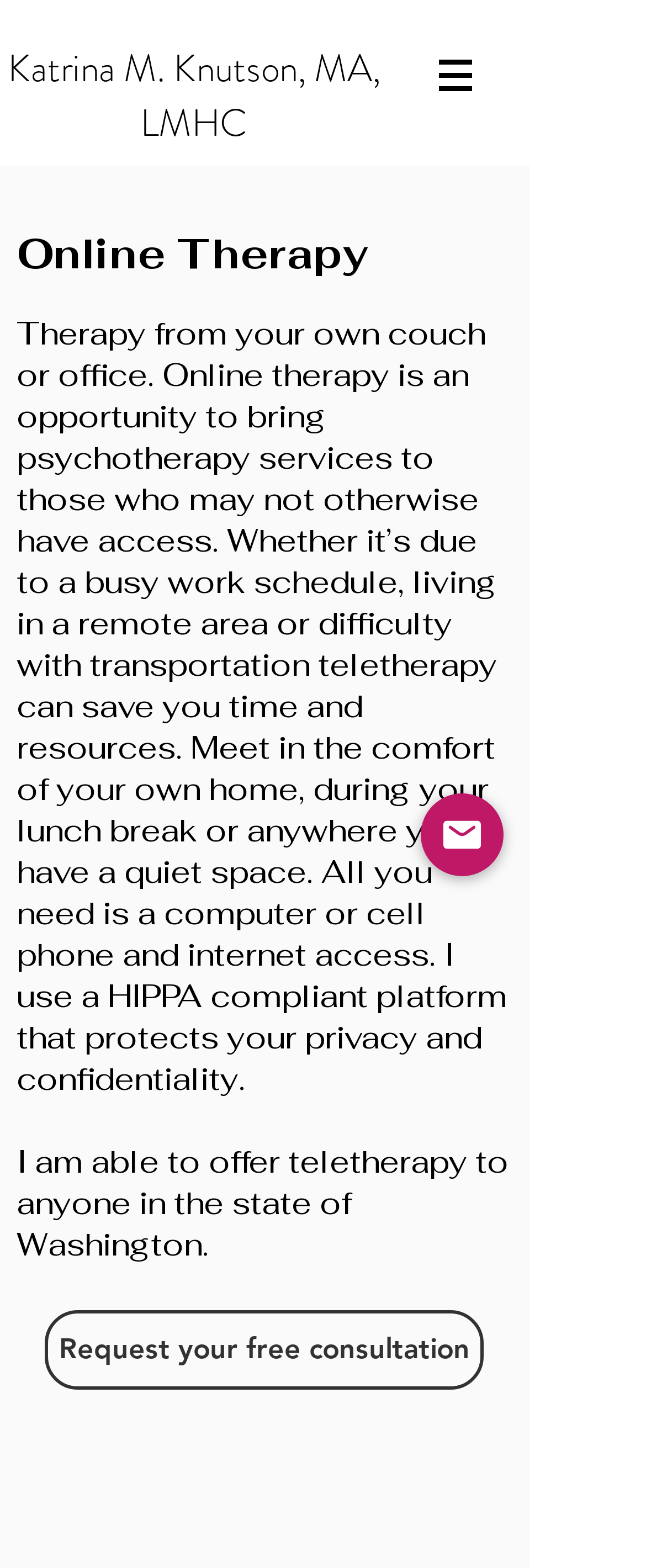Use a single word or phrase to answer the following:
What is the purpose of online therapy?

Accessibility